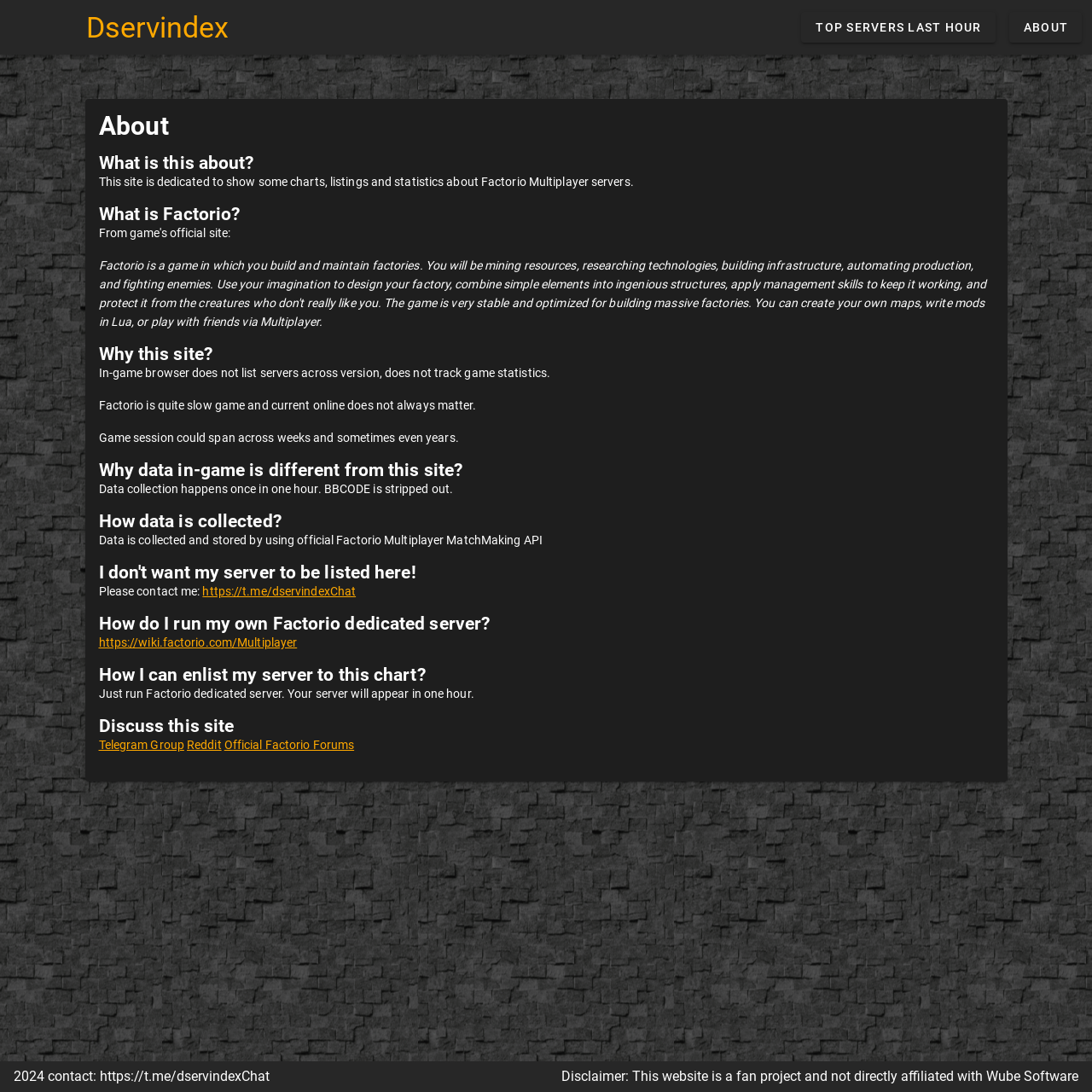Given the description of a UI element: "Official Factorio Forums", identify the bounding box coordinates of the matching element in the webpage screenshot.

[0.205, 0.676, 0.324, 0.688]